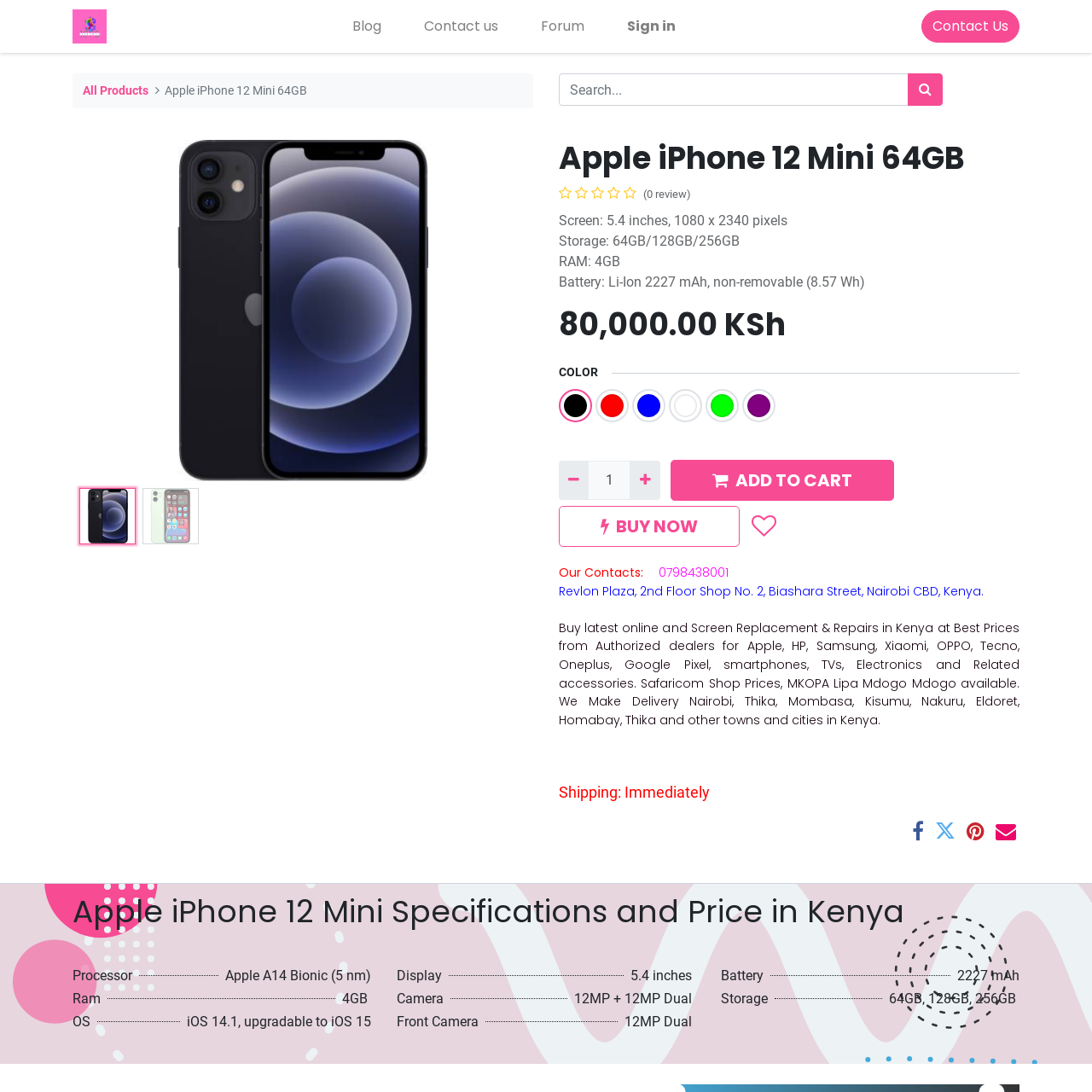Find the bounding box coordinates for the area that must be clicked to perform this action: "Sign in".

[0.555, 0.008, 0.638, 0.041]